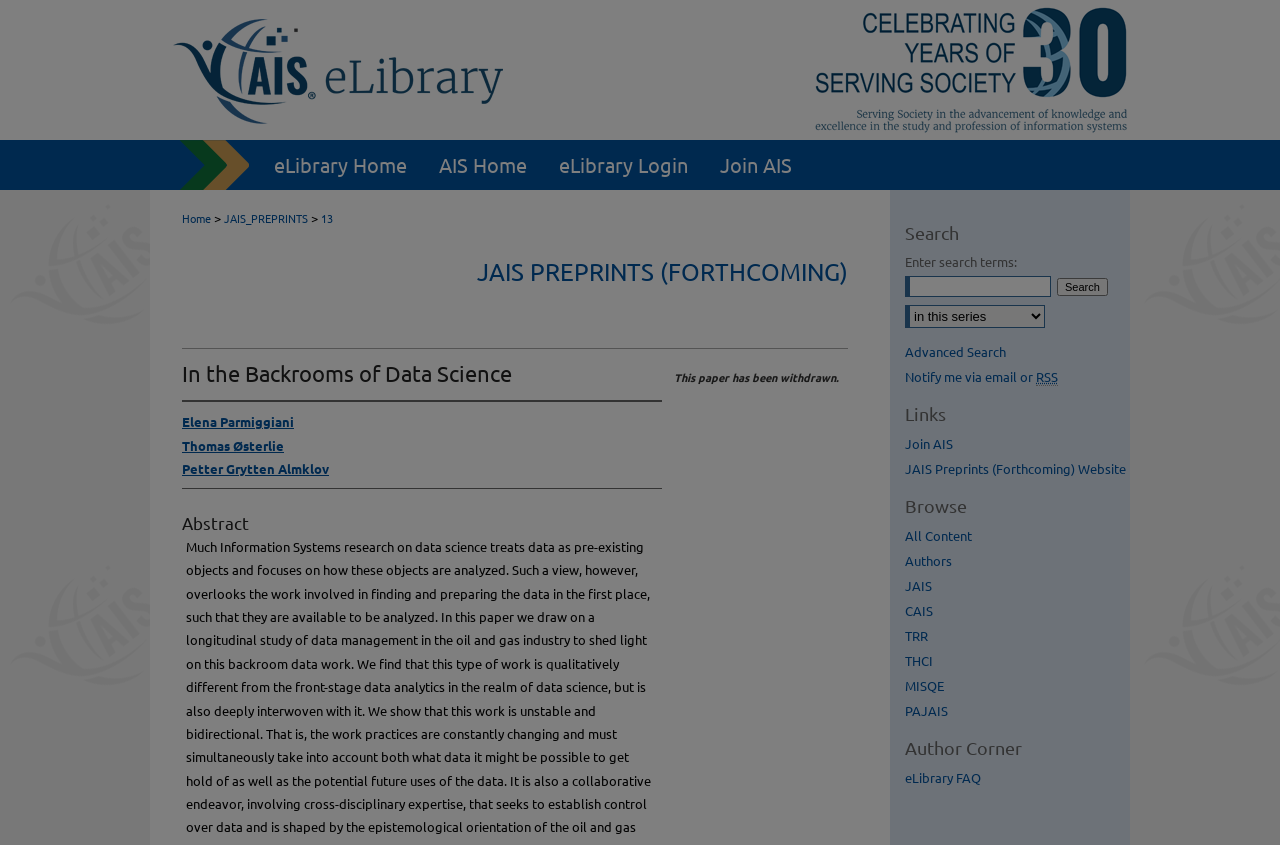Look at the image and give a detailed response to the following question: What is the status of the paper?

The question asks for the status of the paper. The static text 'This paper has been withdrawn.' indicates that the paper has been withdrawn.